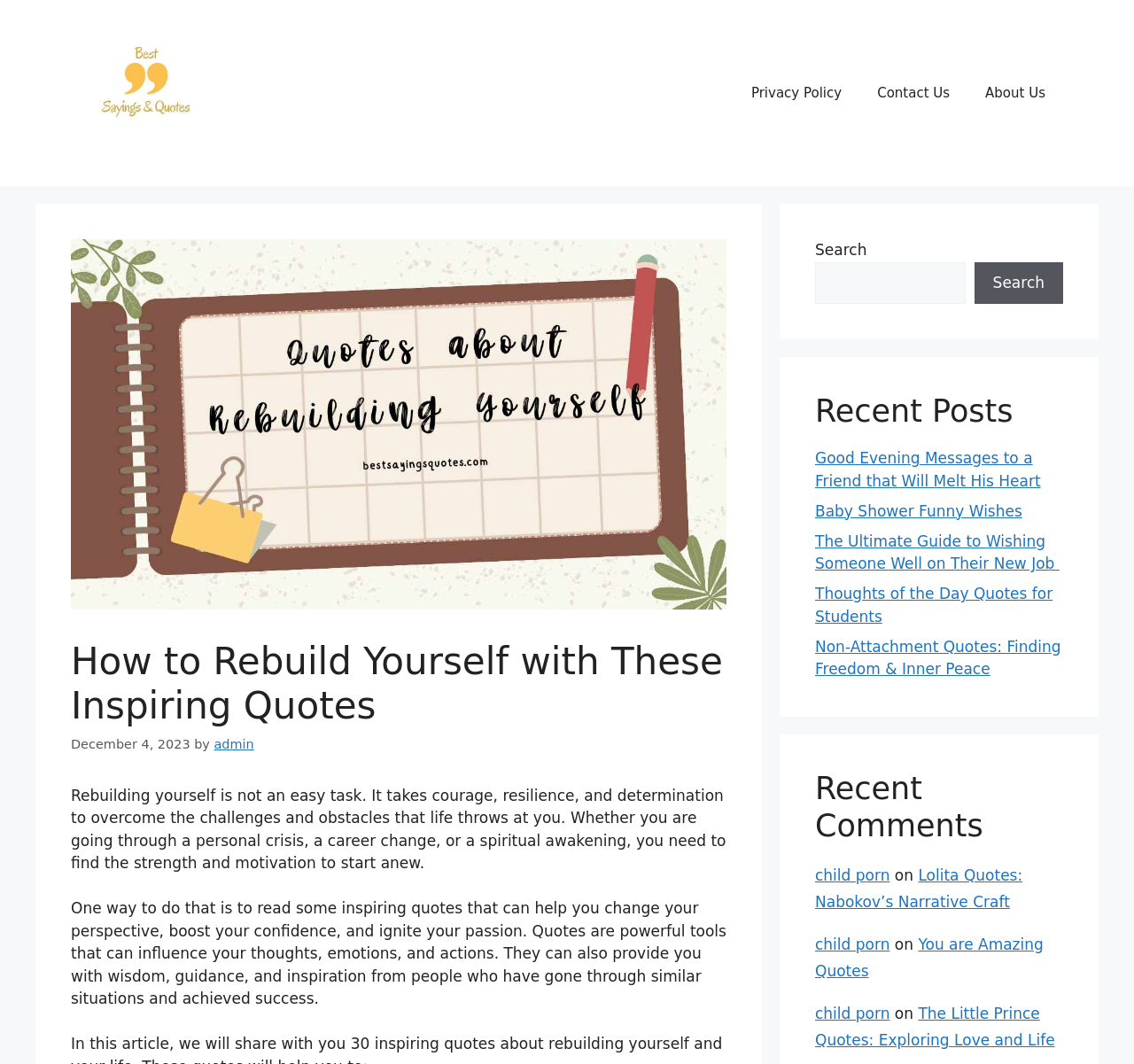Craft a detailed narrative of the webpage's structure and content.

This webpage is about inspiring quotes and sayings, with a focus on rebuilding oneself. At the top, there is a banner with the site's name, "Best Sayings & Quotes", accompanied by an image. Below the banner, there is a navigation menu with links to "Privacy Policy", "Contact Us", and "About Us".

The main content of the page is divided into sections. The first section has a heading "How to Rebuild Yourself with These Inspiring Quotes" and a subheading with the date "December 4, 2023" and the author "admin". Below the heading, there is a paragraph of text that discusses the importance of rebuilding oneself and how inspiring quotes can help.

The next section has two paragraphs of text that explain how quotes can influence one's thoughts, emotions, and actions, and provide wisdom, guidance, and inspiration.

To the right of the main content, there is a search bar with a button labeled "Search". Below the search bar, there is a section titled "Recent Posts" with links to several articles, including "Good Evening Messages to a Friend that Will Melt His Heart", "Baby Shower Funny Wishes", and "The Ultimate Guide to Wishing Someone Well on Their New Job".

Further down the page, there is a section titled "Recent Comments" with several articles, each with a link to a comment and a footer section with links to other articles.

Throughout the page, there are several links to other articles and quotes, including "Lolita Quotes: Nabokov’s Narrative Craft", "You are Amazing Quotes", and "The Little Prince Quotes: Exploring Love and Life".